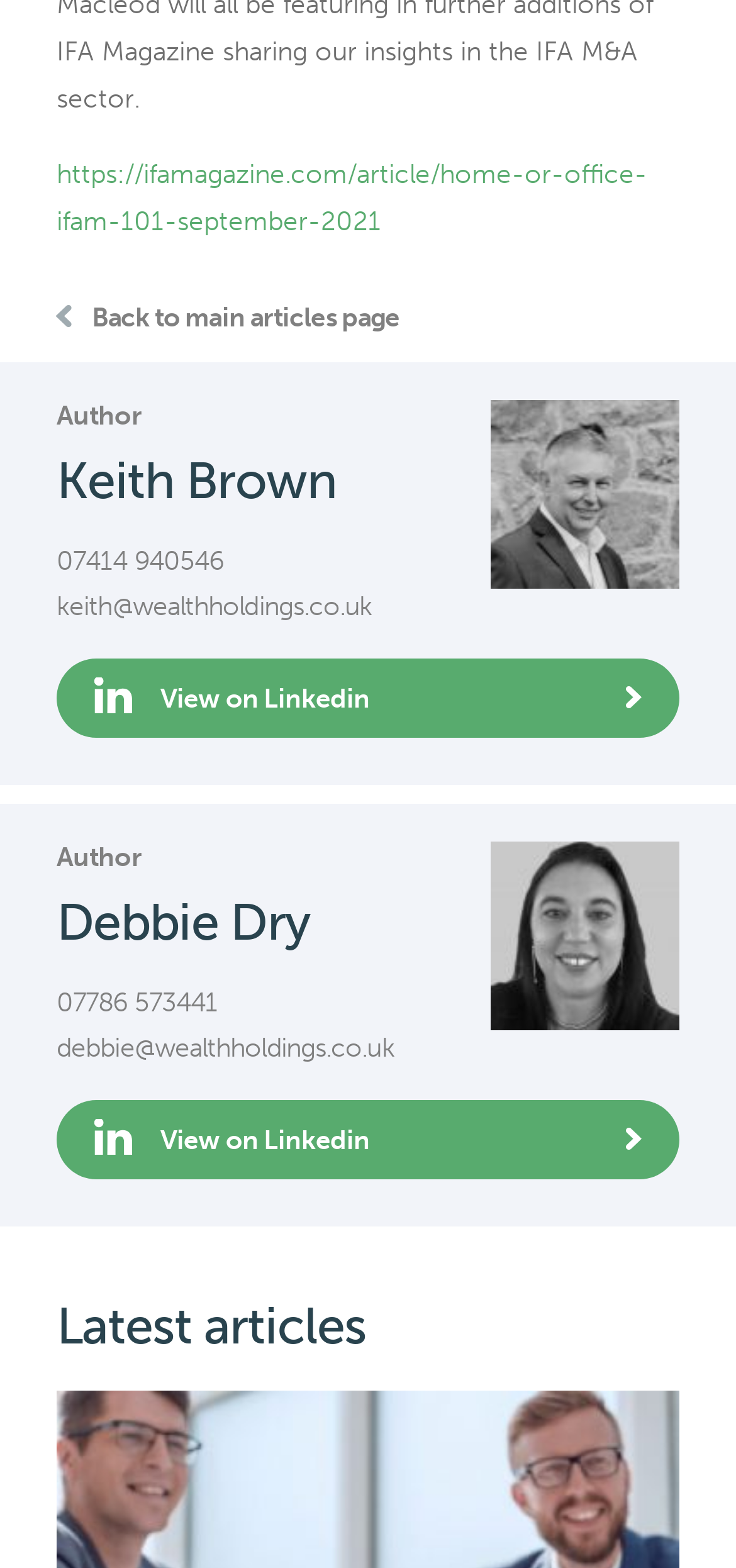Identify the coordinates of the bounding box for the element that must be clicked to accomplish the instruction: "Contact Keith Brown via phone".

[0.077, 0.348, 0.304, 0.368]